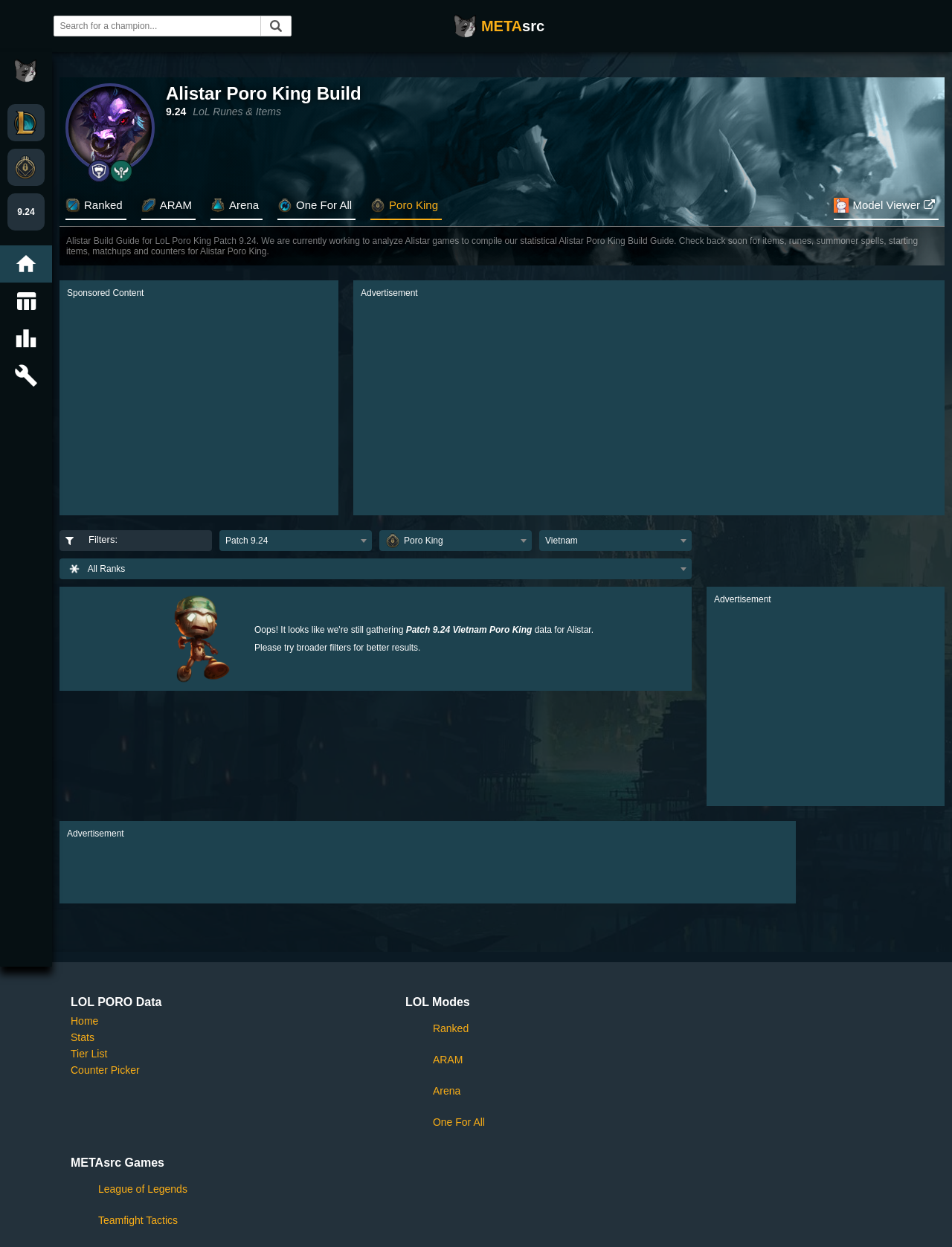Offer a meticulous description of the webpage's structure and content.

The webpage is about Alistar Poro King Build for League of Legends (LoL) Patch 9.24. At the top, there is a search box and a button next to it, followed by a row of links, including the METAsrc logo, League of Legends, Poro King, and 9.24. Below this row, there are several links, including Home, Stats, Tier List, and Counter Picker, each with an accompanying image.

The main content of the page is divided into sections. The first section has a heading that reads "Alistar Poro King Build 9.24 LoL" and includes links to different game modes, such as Ranked, ARAM, Arena, and One For All, each with an image. There is also a section with filters, including a combobox for patch selection, a combobox for Poro King selection, and a combobox for region selection.

Below the filters, there is a section with an image of Sad Robot Amumu and a text that reads "Patch 9.24 Vietnam Poro King". There is also a section with a heading that reads "LOL PORO Data" and a section with a heading that reads "LOL Modes", which includes links to different game modes.

At the bottom of the page, there are links to METAsrc Games, including League of Legends and Teamfight Tactics, each with an accompanying image. There is also a METAsrc logo at the bottom right corner of the page. Throughout the page, there are several images and icons, including the METAsrc logo, League of Legends logo, Poro King logo, and images for different game modes.